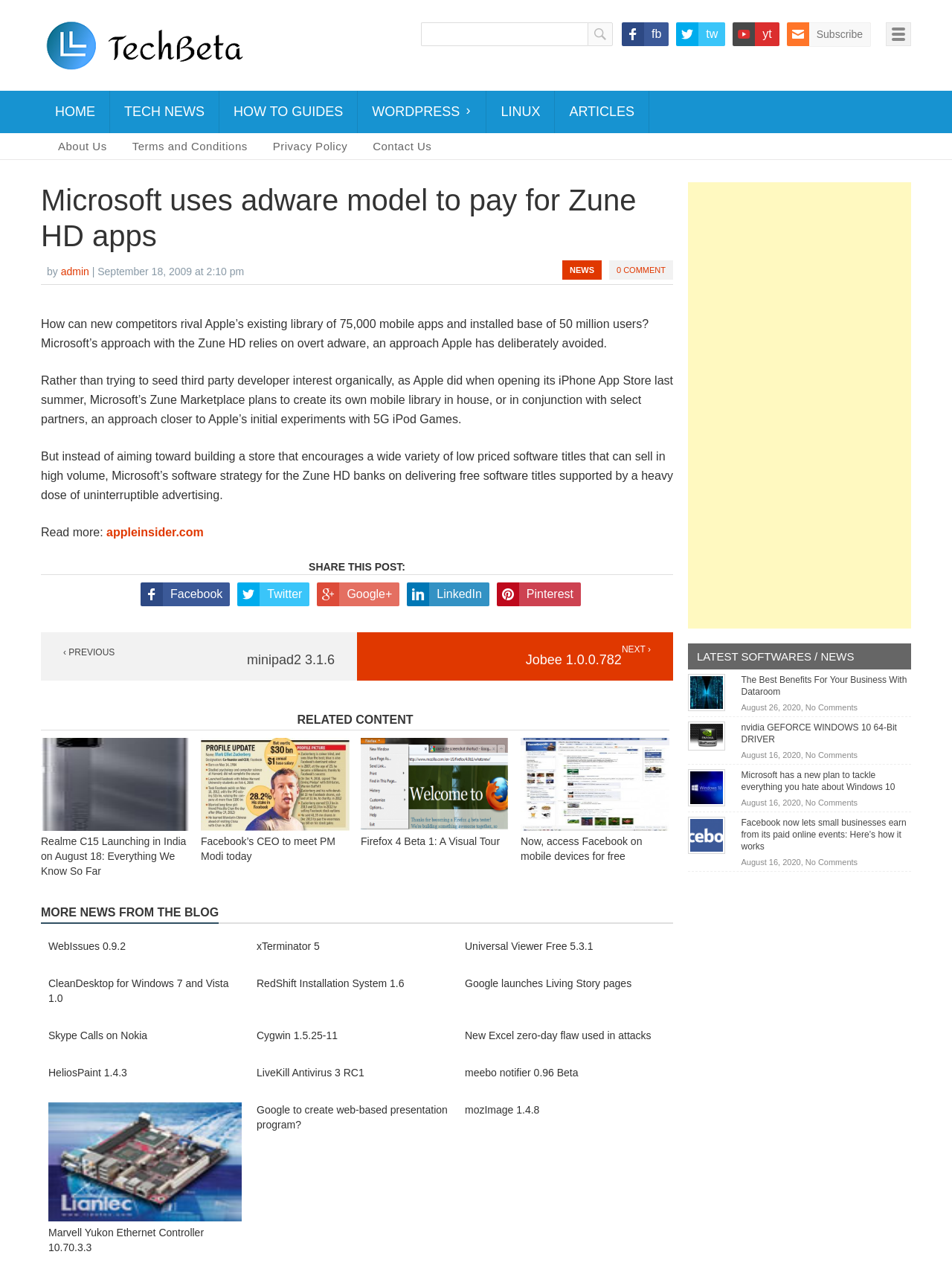Identify the bounding box coordinates of the element to click to follow this instruction: 'Read more about Microsoft's adware model'. Ensure the coordinates are four float values between 0 and 1, provided as [left, top, right, bottom].

[0.112, 0.414, 0.214, 0.424]